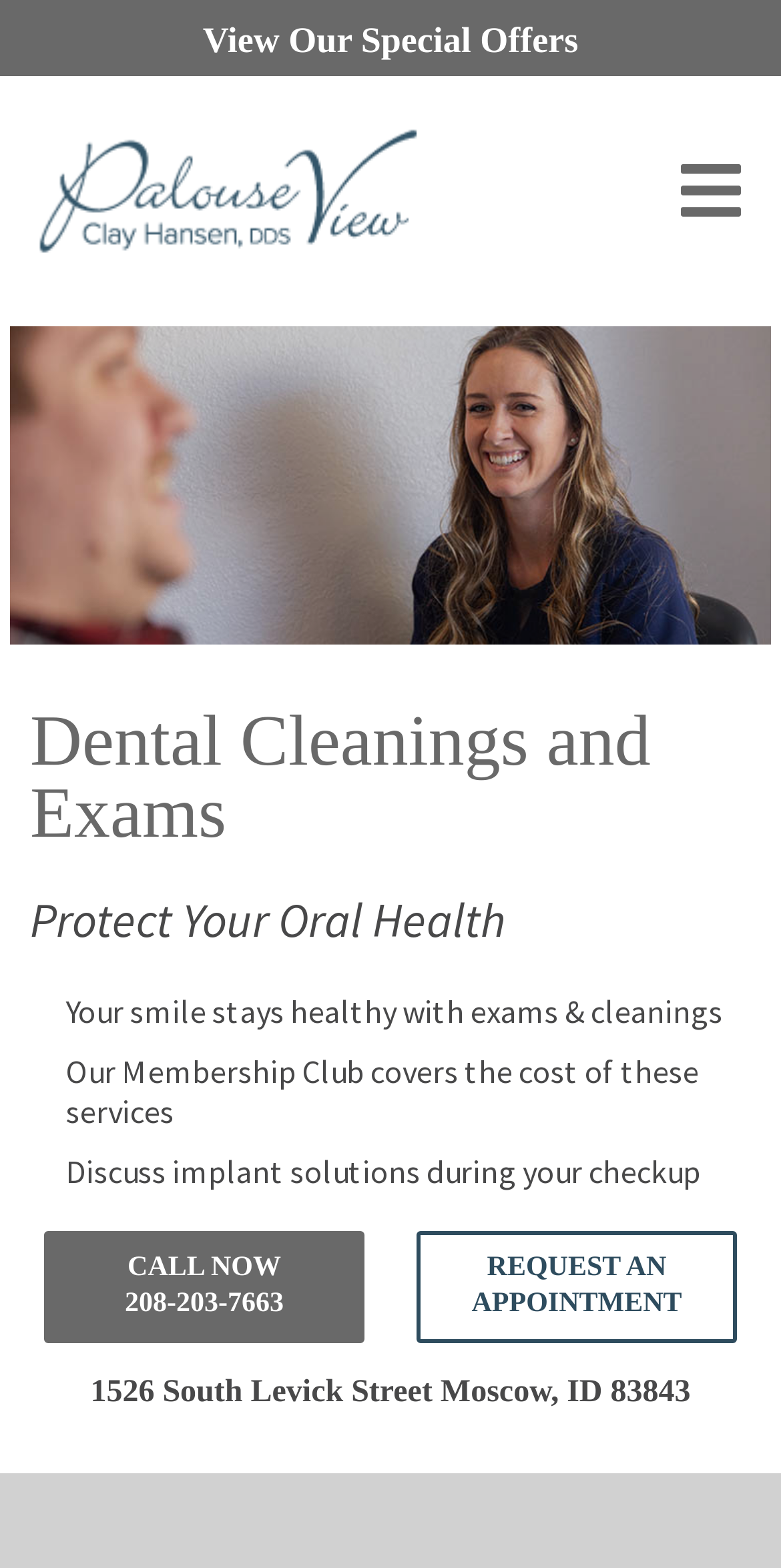What is the address of the dental office?
Examine the image closely and answer the question with as much detail as possible.

I found the address by looking at the link with the text '1526 South Levick Street Moscow, ID 83843' which is located at the bottom of the page, inside a group element.